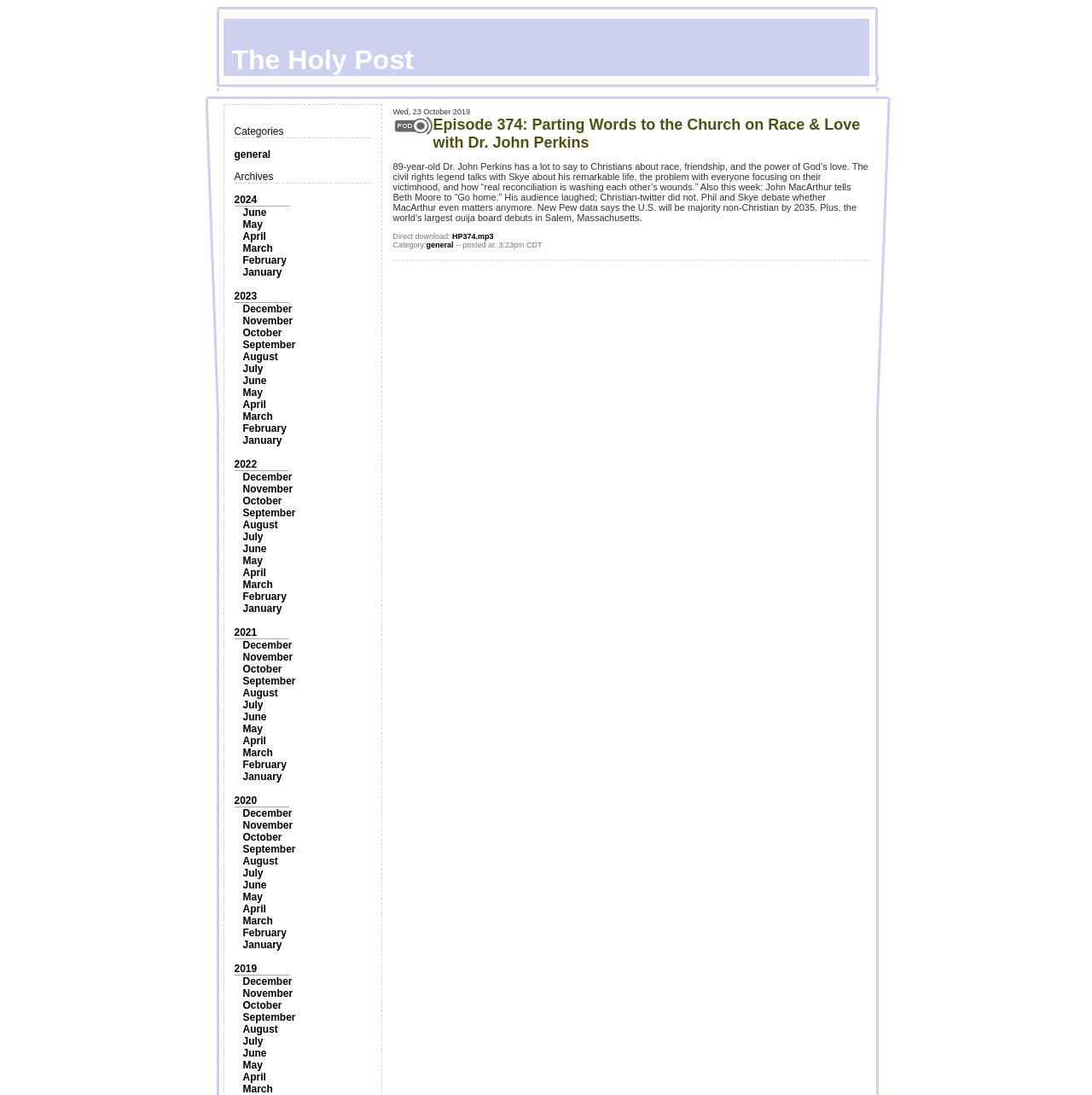Please mark the bounding box coordinates of the area that should be clicked to carry out the instruction: "Browse posts from 2024".

[0.214, 0.177, 0.235, 0.188]